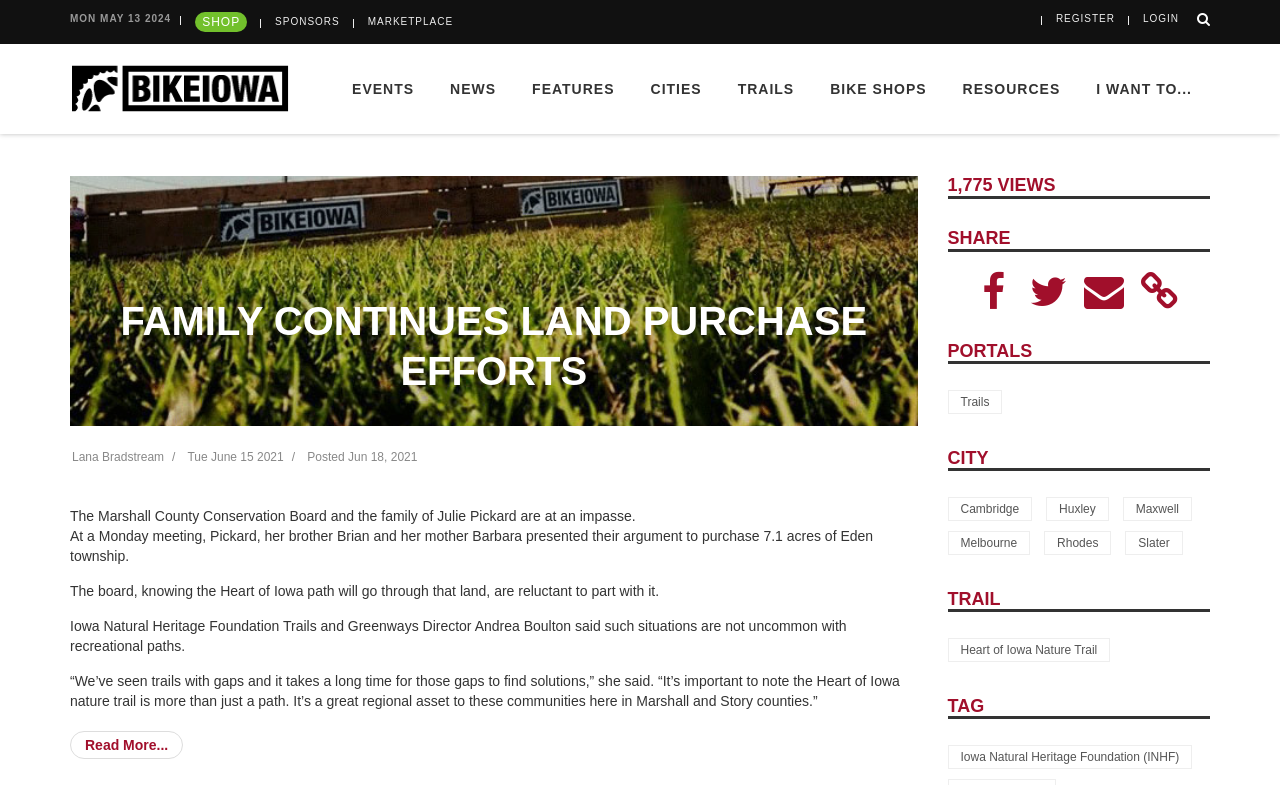Find the bounding box coordinates of the clickable region needed to perform the following instruction: "Click the SHOP link". The coordinates should be provided as four float numbers between 0 and 1, i.e., [left, top, right, bottom].

[0.152, 0.02, 0.193, 0.034]